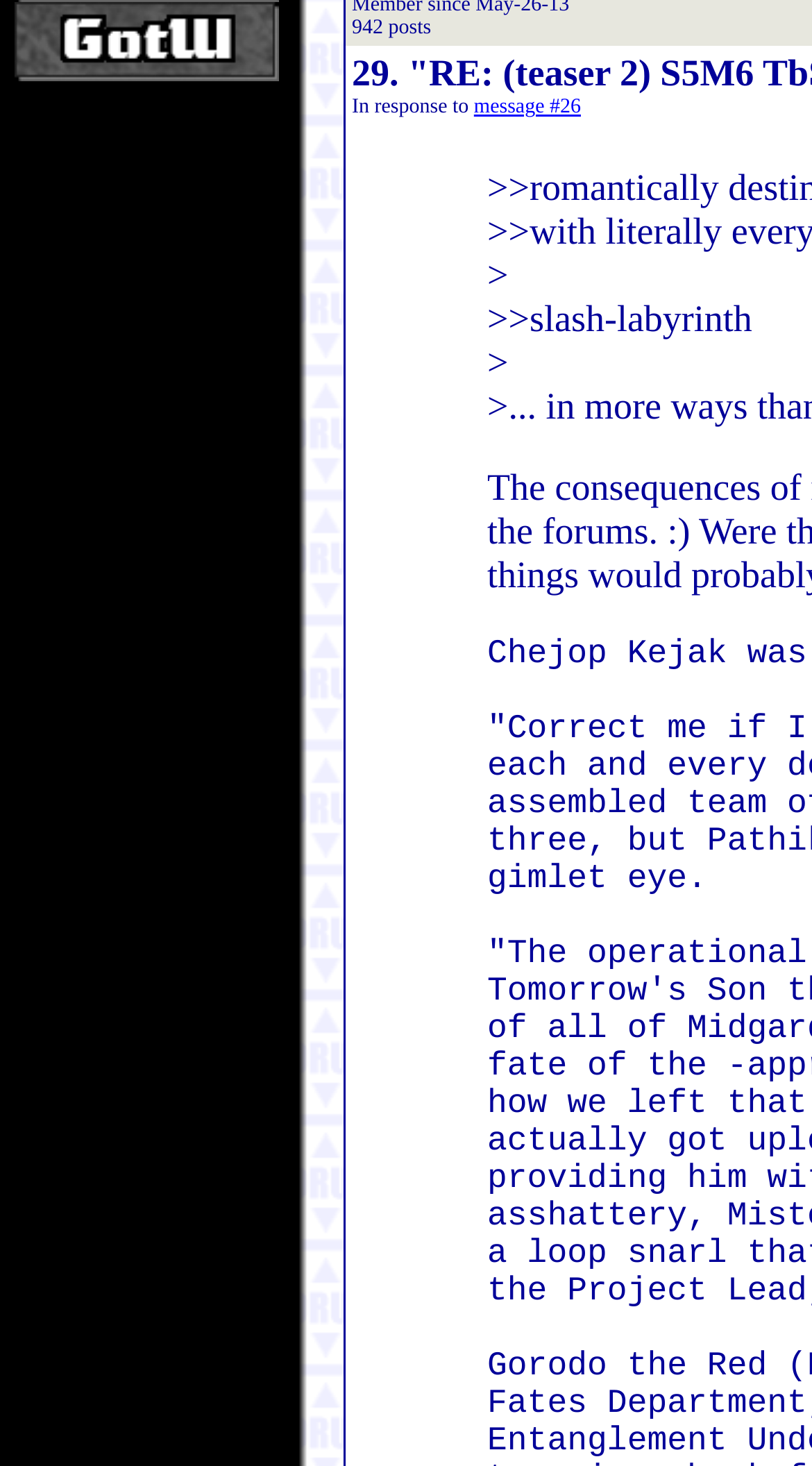Using the webpage screenshot, locate the HTML element that fits the following description and provide its bounding box: "message #26".

[0.584, 0.065, 0.715, 0.081]